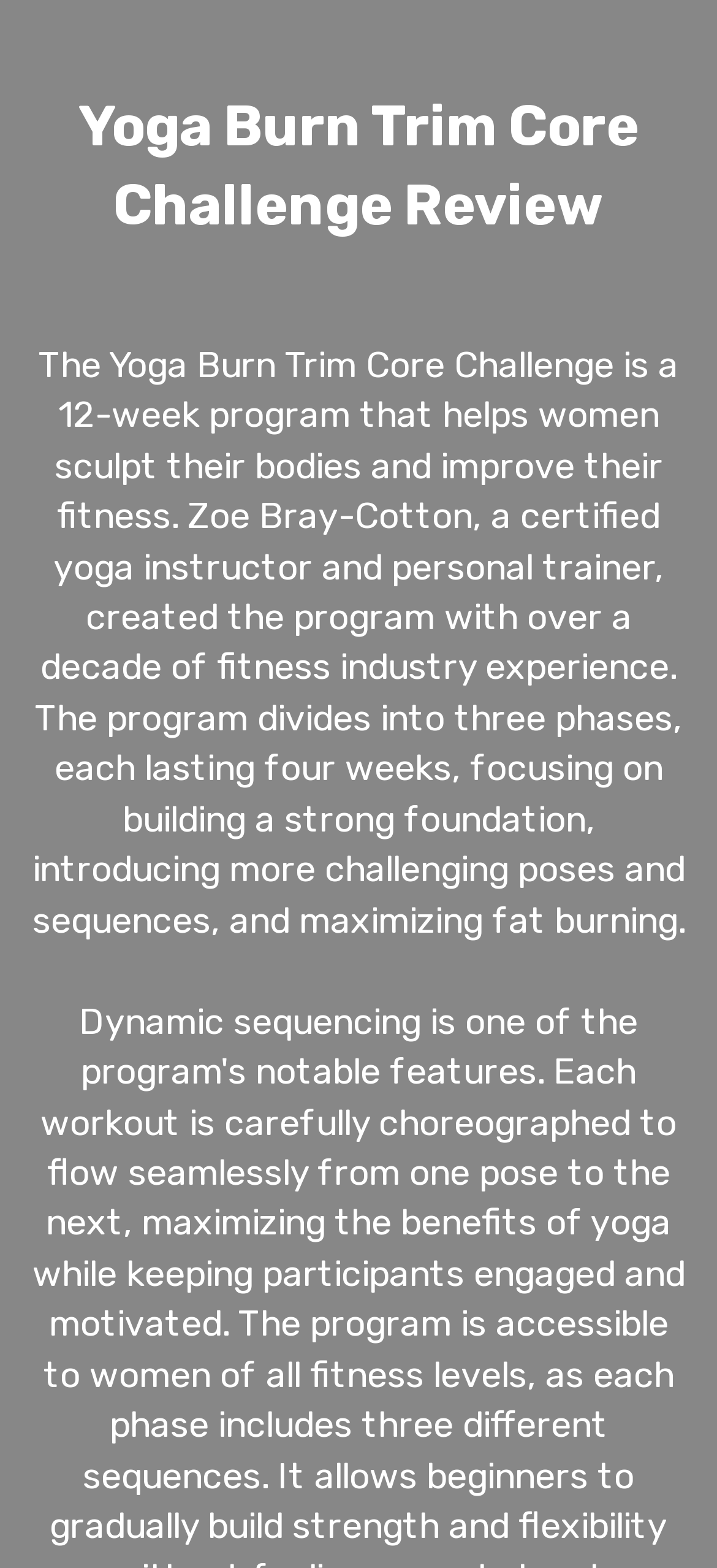Determine the main headline from the webpage and extract its text.

Yoga Burn Trim Core Challenge Review